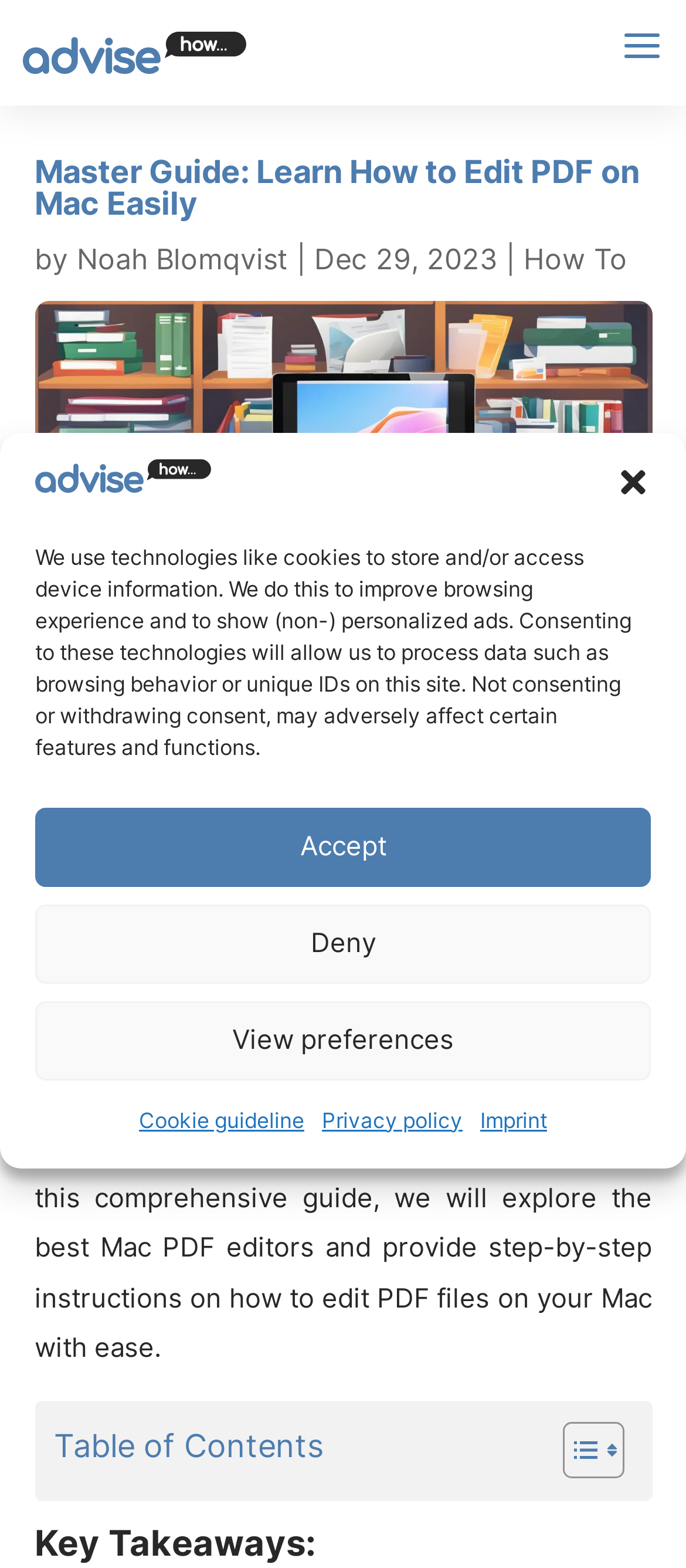Locate the bounding box coordinates of the clickable region necessary to complete the following instruction: "Read the article by Noah Blomqvist". Provide the coordinates in the format of four float numbers between 0 and 1, i.e., [left, top, right, bottom].

[0.112, 0.154, 0.419, 0.176]